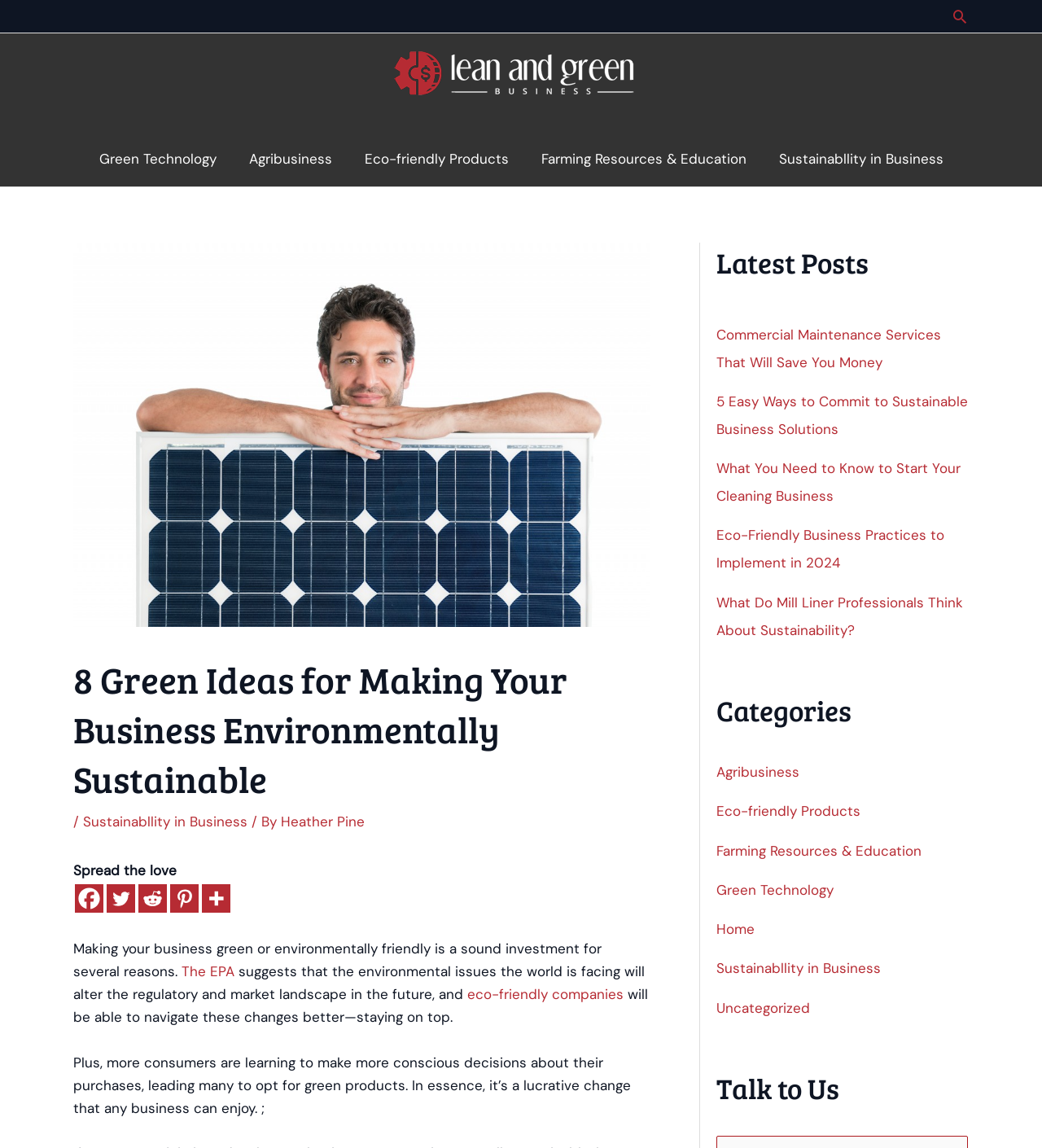Utilize the information from the image to answer the question in detail:
What is the purpose of making a business environmentally sustainable?

According to the webpage's content, making a business environmentally sustainable is a sound investment because it will allow companies to navigate future regulatory and market changes better, as suggested by the EPA. Additionally, it will also attract consumers who make conscious purchasing decisions.